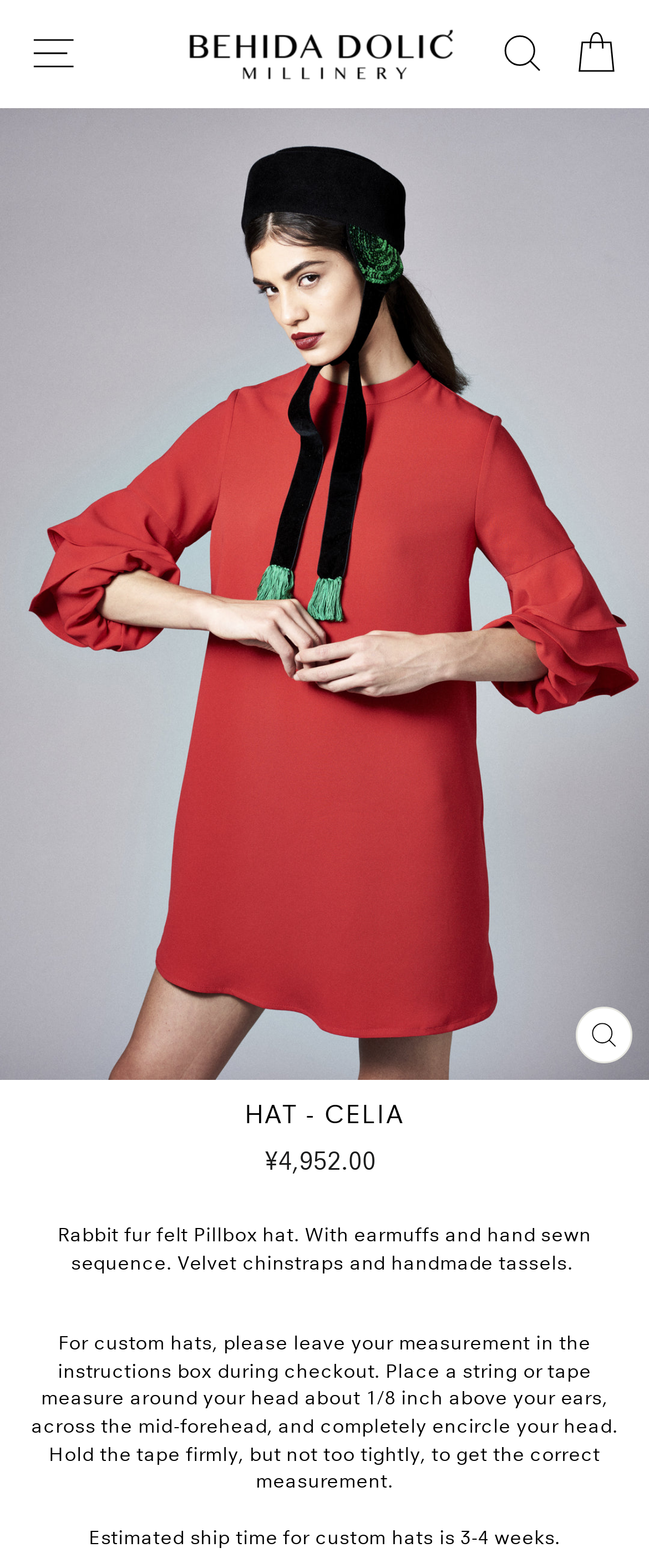Locate and generate the text content of the webpage's heading.

HAT - CELIA